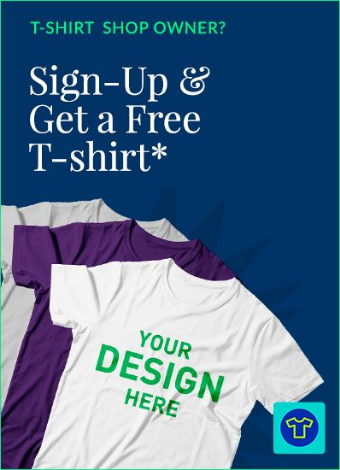What is the phrase printed on the white t-shirt?
Refer to the image and answer the question using a single word or phrase.

YOUR DESIGN HERE